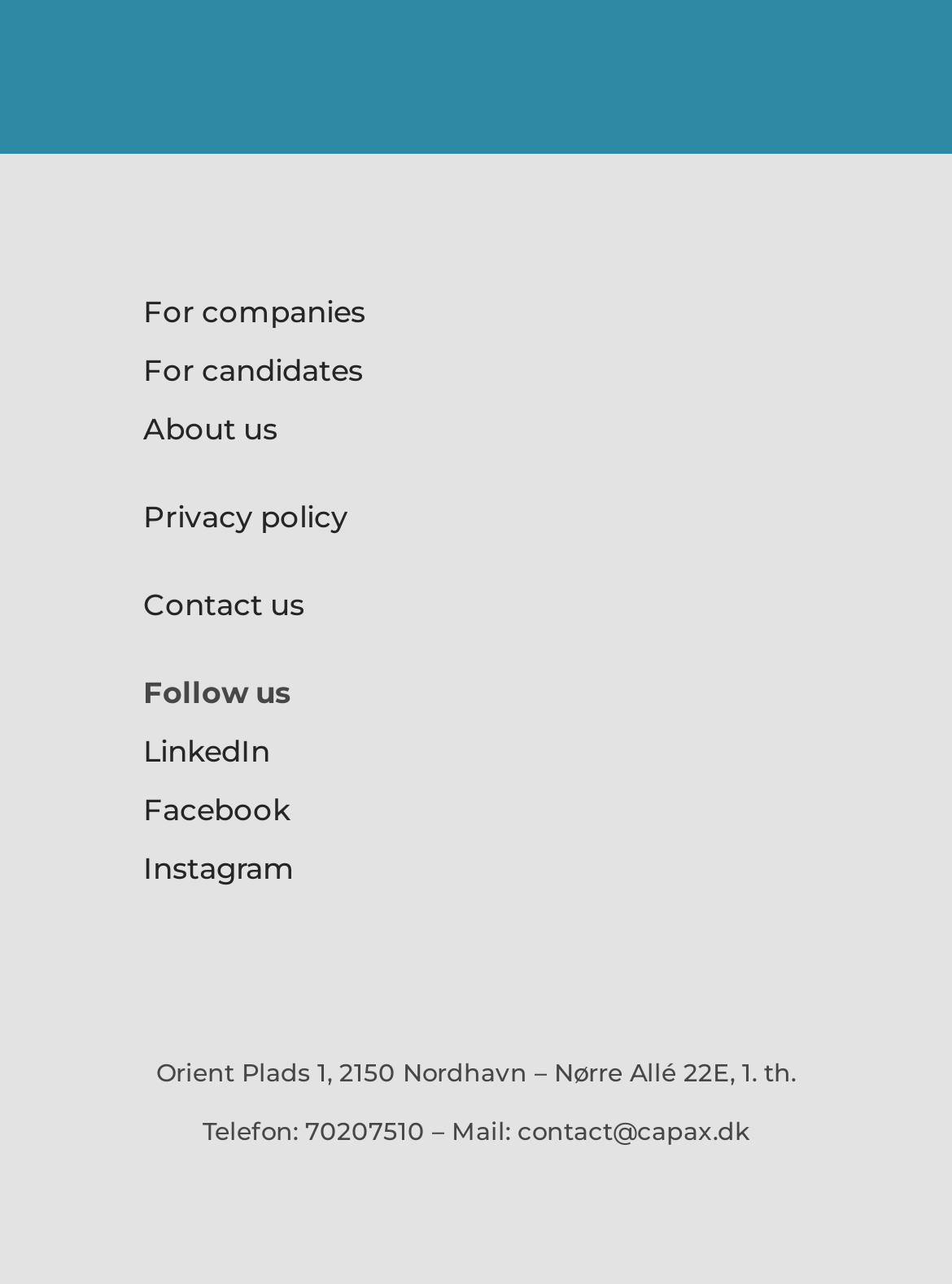How many links are there for different types of users?
From the screenshot, provide a brief answer in one word or phrase.

2